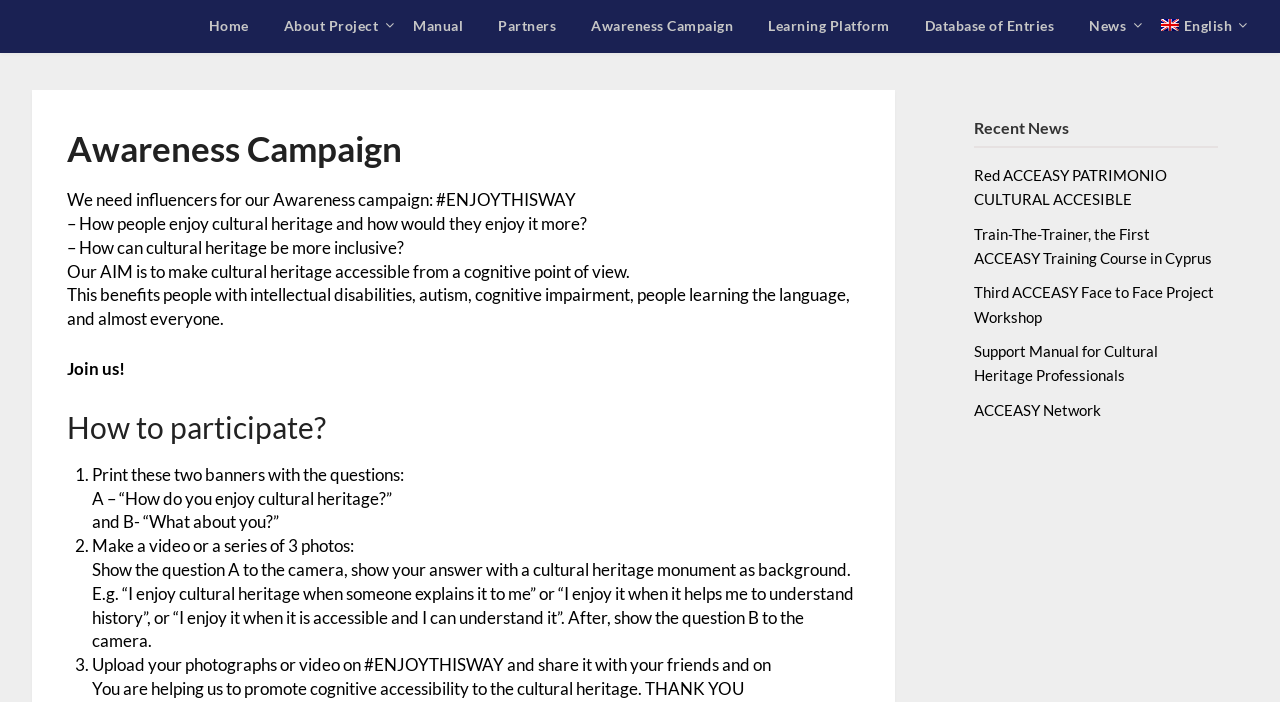What is the purpose of the campaign's video or photo content?
Look at the image and answer the question with a single word or phrase.

Promote cognitive accessibility